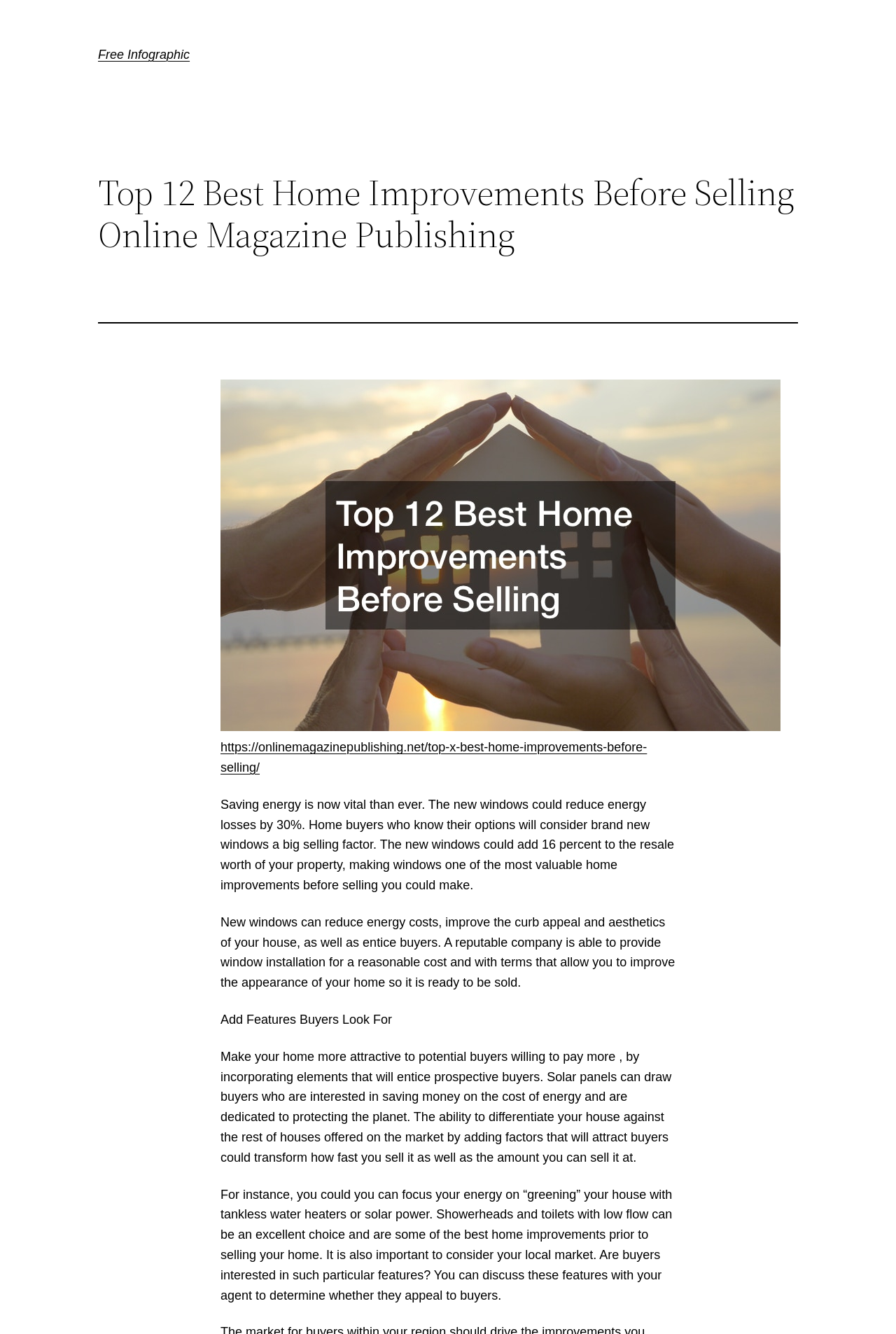What is the potential increase in resale worth of a property with new windows? From the image, respond with a single word or brief phrase.

16 percent